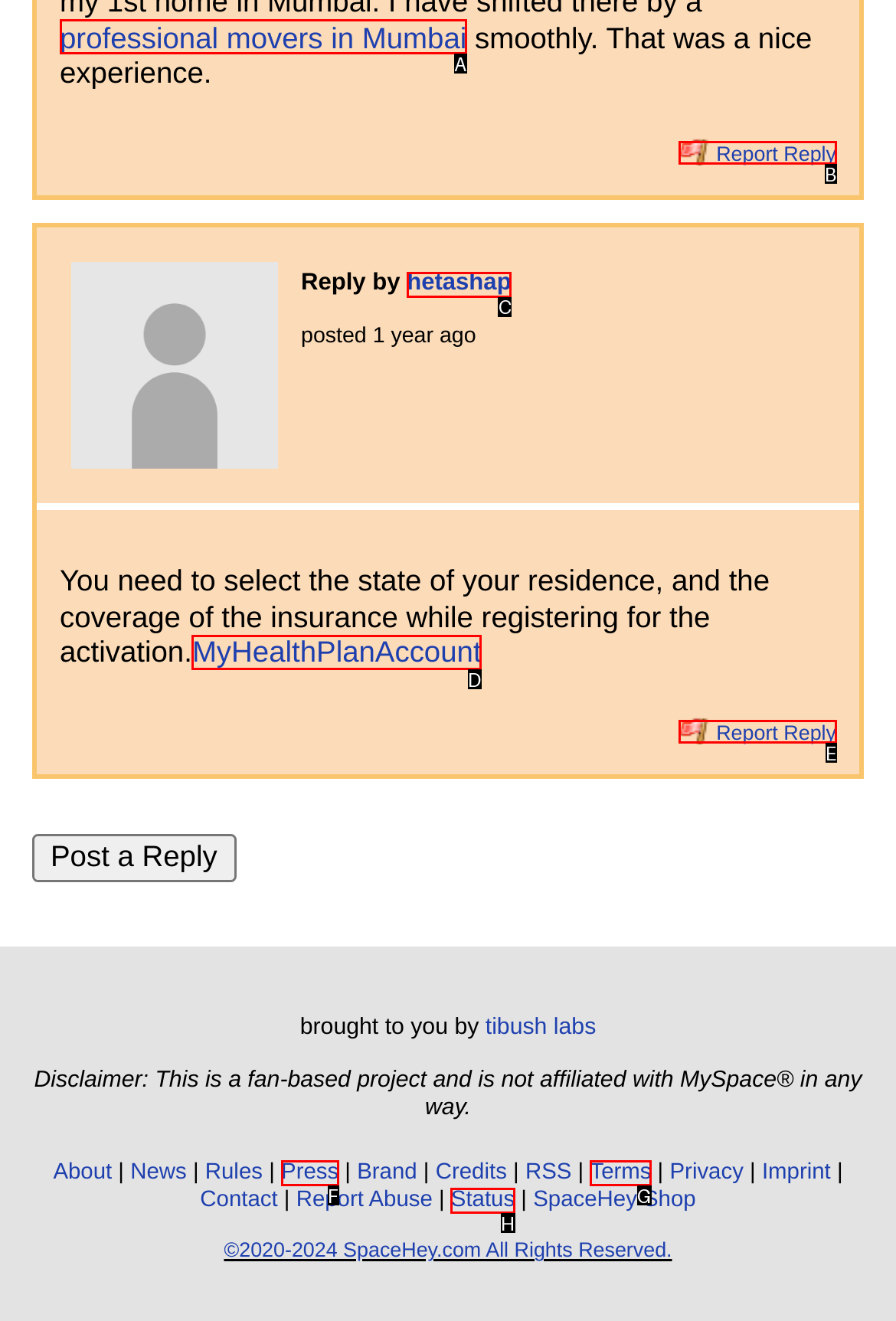Determine which HTML element to click for this task: Go to MyHealthPlanAccount Provide the letter of the selected choice.

D